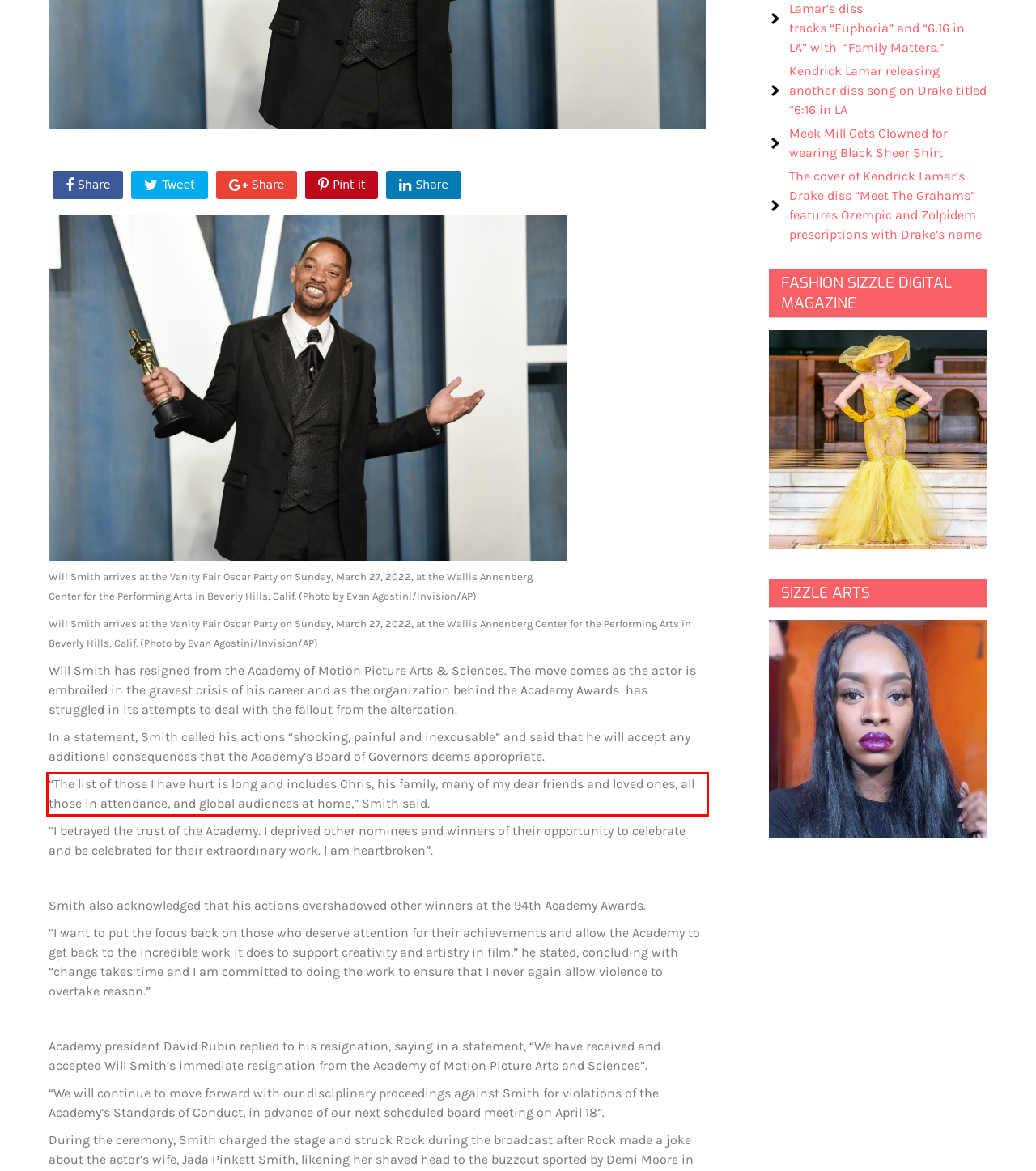You have a screenshot with a red rectangle around a UI element. Recognize and extract the text within this red bounding box using OCR.

“The list of those I have hurt is long and includes Chris, his family, many of my dear friends and loved ones, all those in attendance, and global audiences at home,” Smith said.